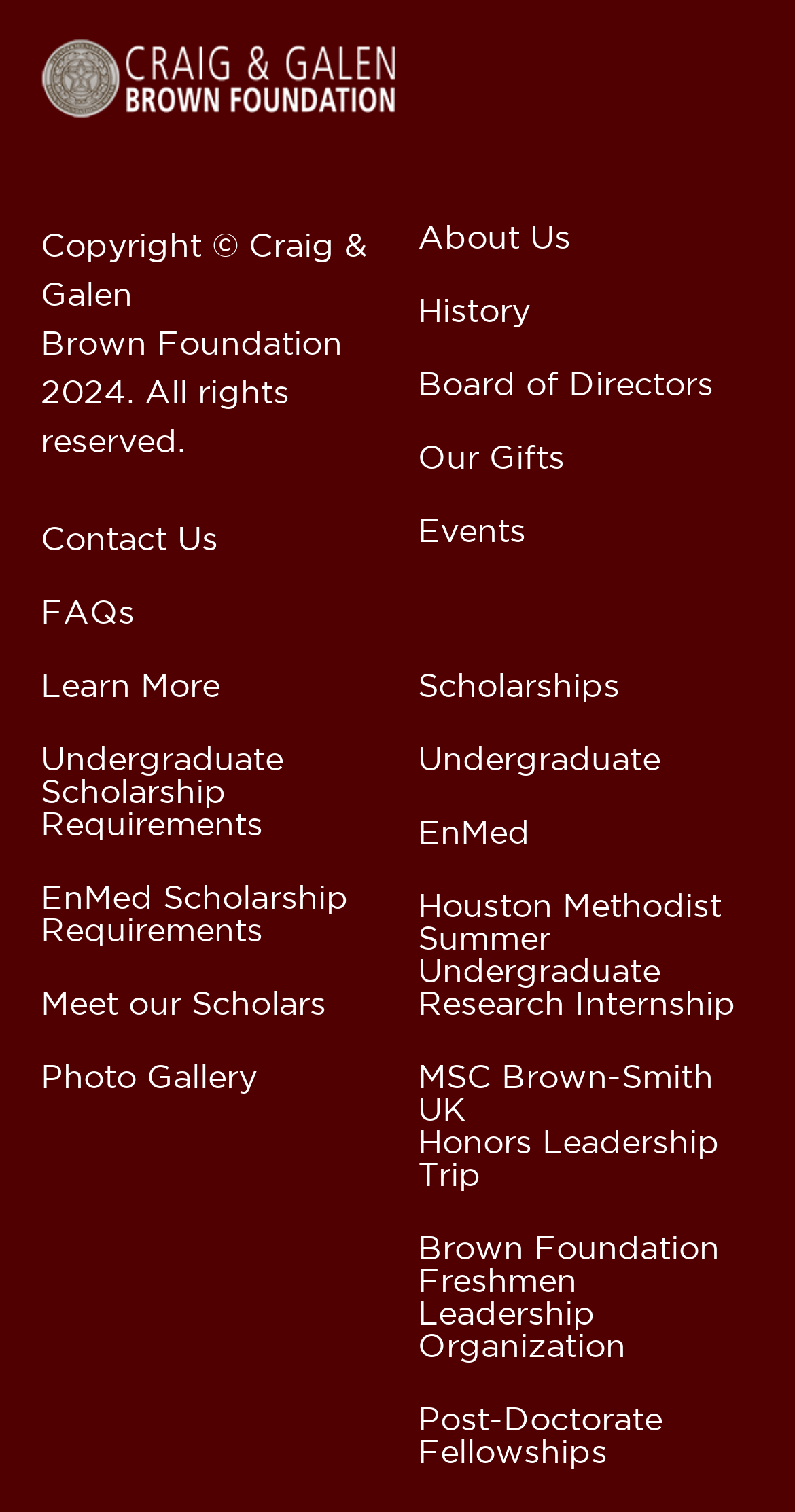Find the bounding box coordinates of the area that needs to be clicked in order to achieve the following instruction: "Read about Board of Directors". The coordinates should be specified as four float numbers between 0 and 1, i.e., [left, top, right, bottom].

[0.526, 0.245, 0.897, 0.265]